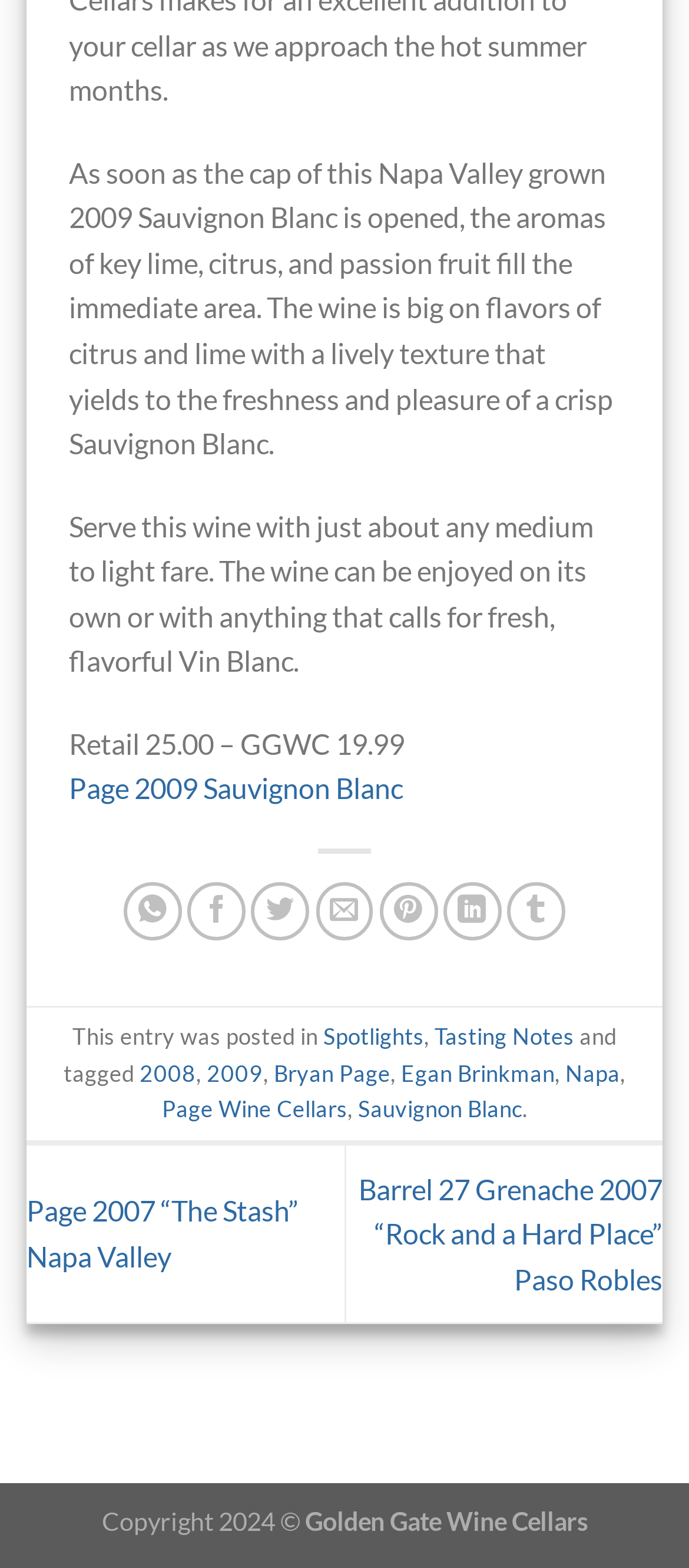Determine the bounding box coordinates of the section to be clicked to follow the instruction: "Click on 'end of tenancy cleaners'". The coordinates should be given as four float numbers between 0 and 1, formatted as [left, top, right, bottom].

None